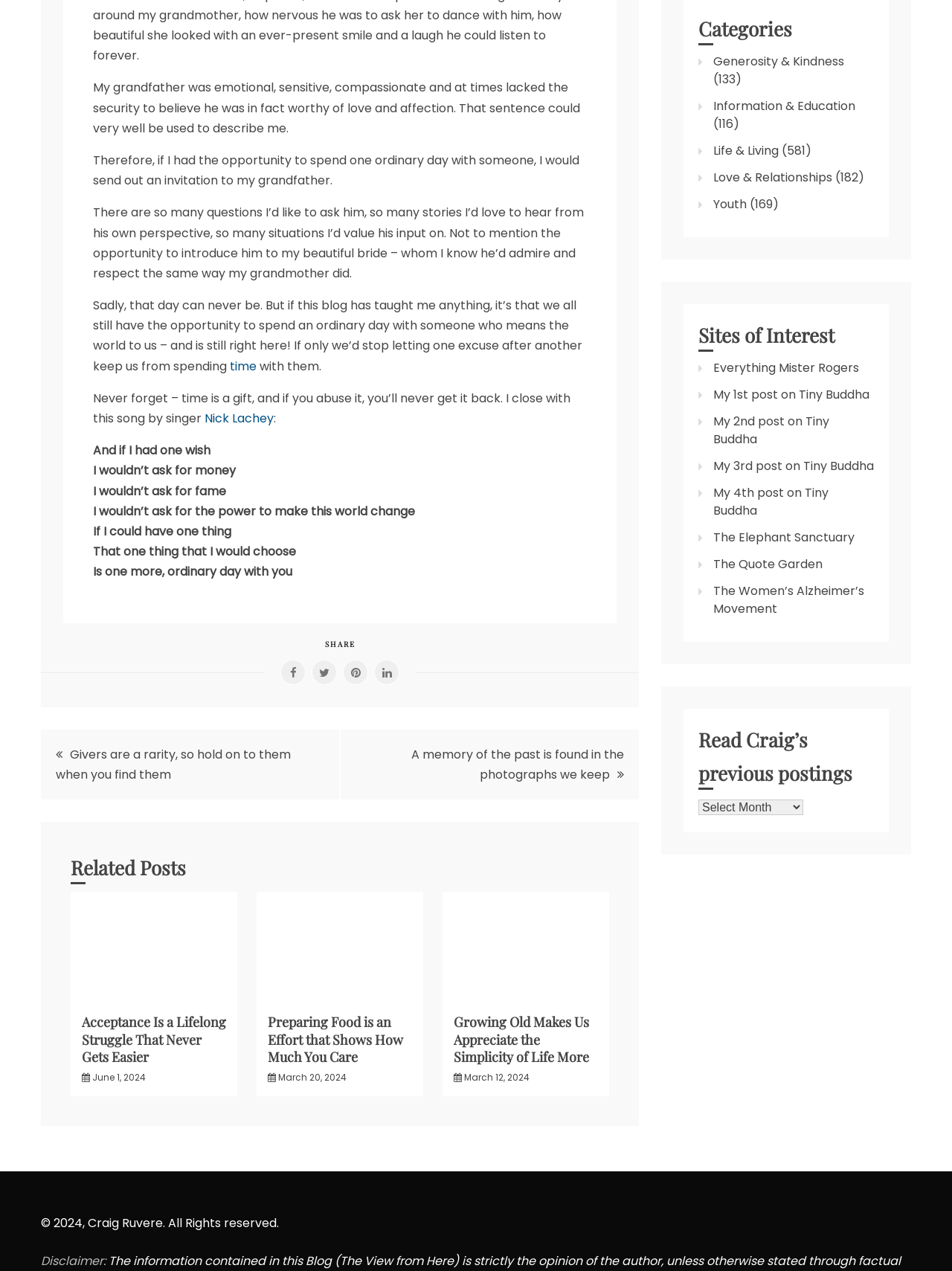Indicate the bounding box coordinates of the element that needs to be clicked to satisfy the following instruction: "go to STA Blog". The coordinates should be four float numbers between 0 and 1, i.e., [left, top, right, bottom].

None